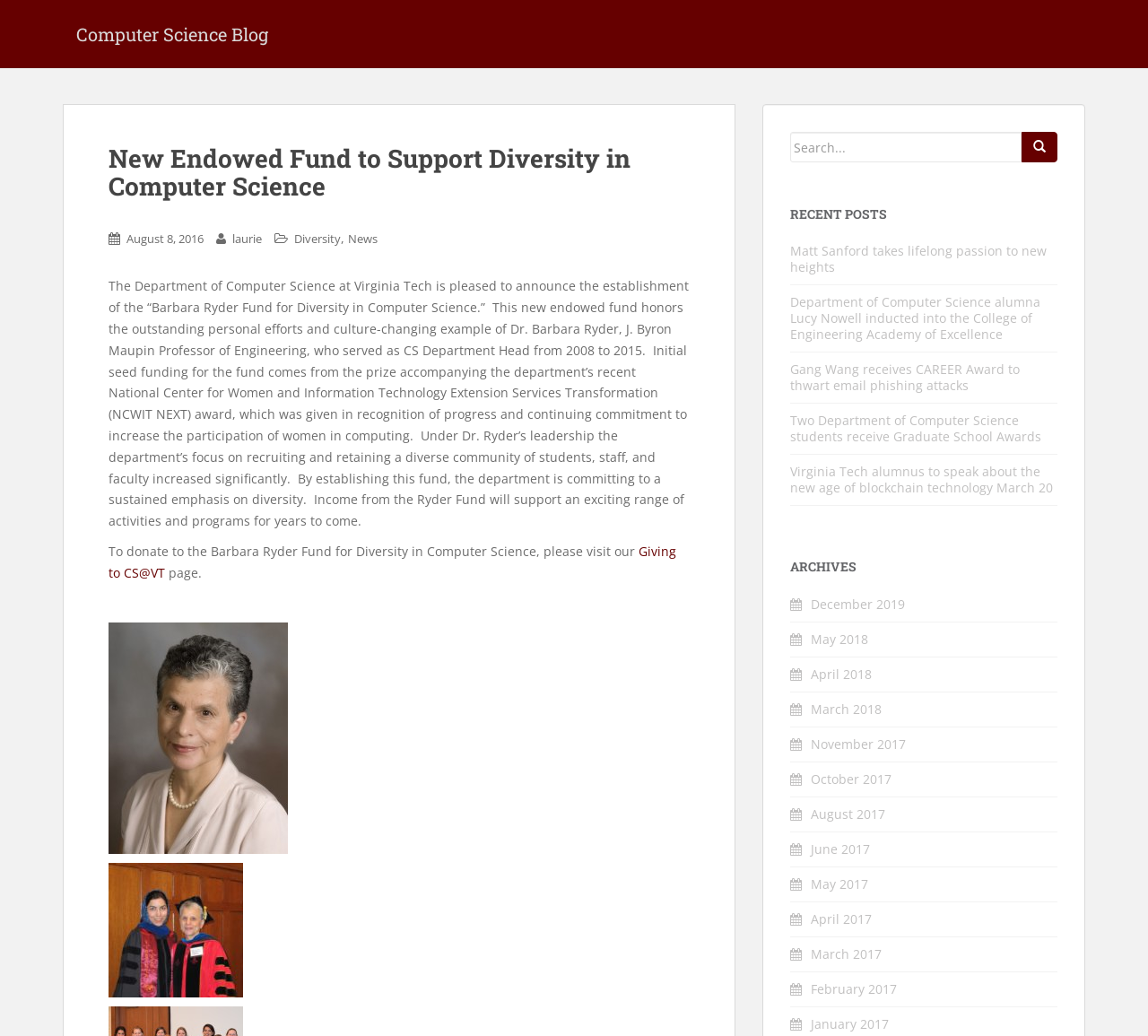Determine the bounding box coordinates of the section I need to click to execute the following instruction: "Read the latest news". Provide the coordinates as four float numbers between 0 and 1, i.e., [left, top, right, bottom].

[0.095, 0.14, 0.601, 0.194]